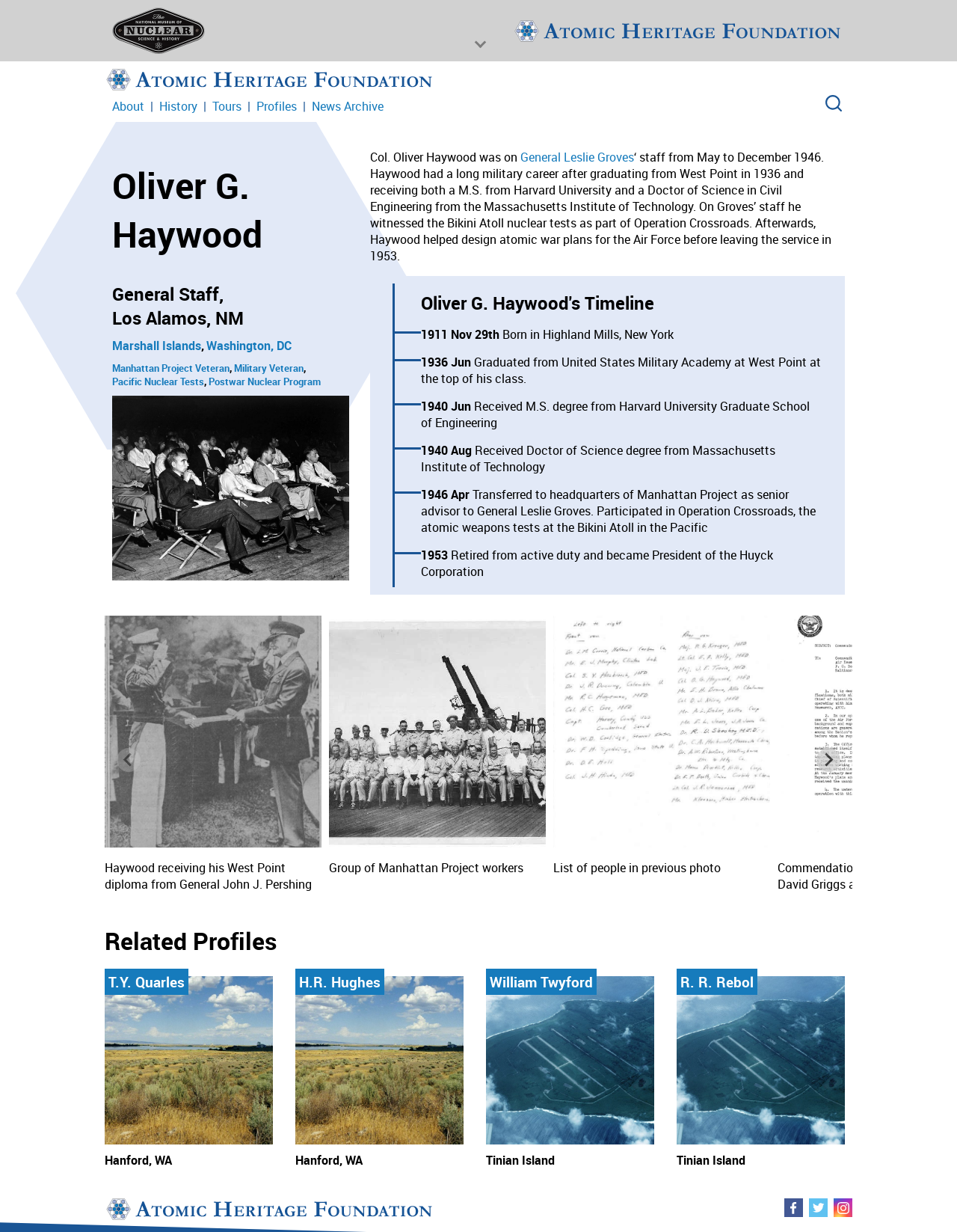Find the bounding box coordinates of the element you need to click on to perform this action: 'Go to the next slide'. The coordinates should be represented by four float values between 0 and 1, in the format [left, top, right, bottom].

[0.853, 0.607, 0.878, 0.627]